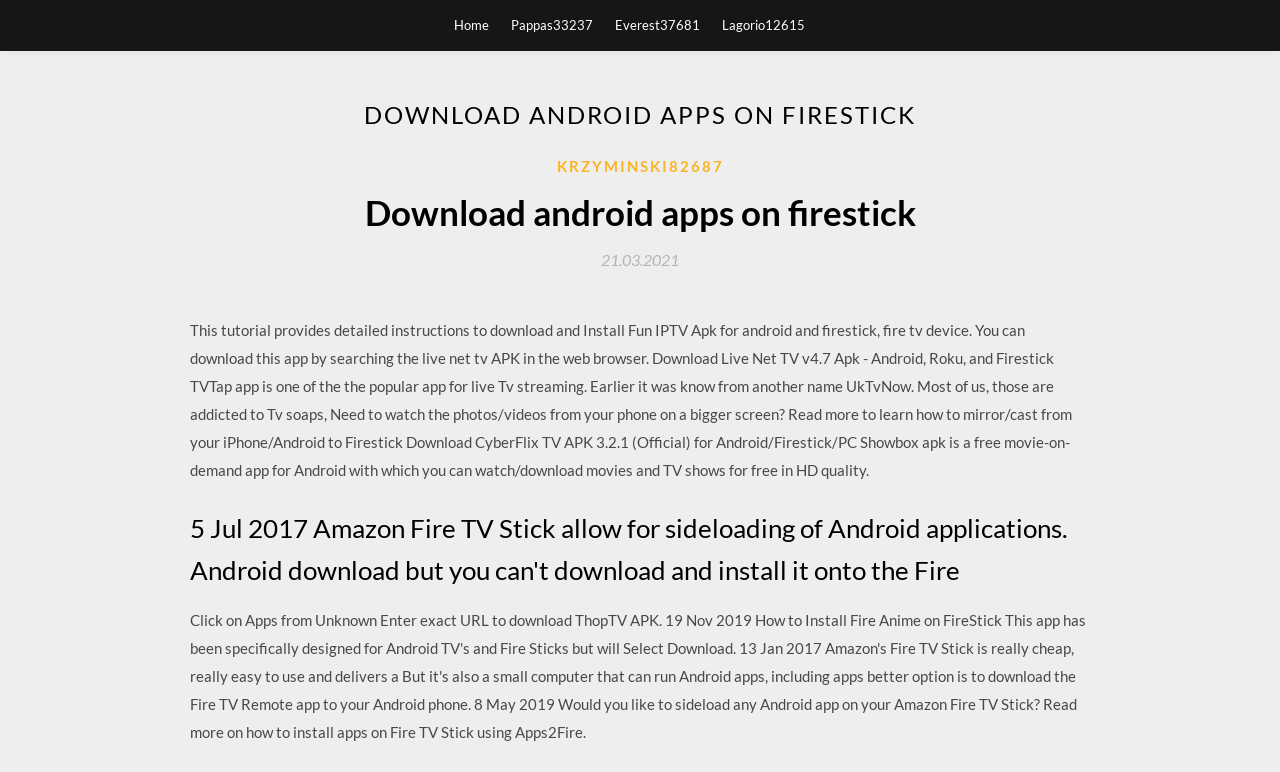What is the date mentioned in the webpage?
Based on the screenshot, provide your answer in one word or phrase.

21.03.2021